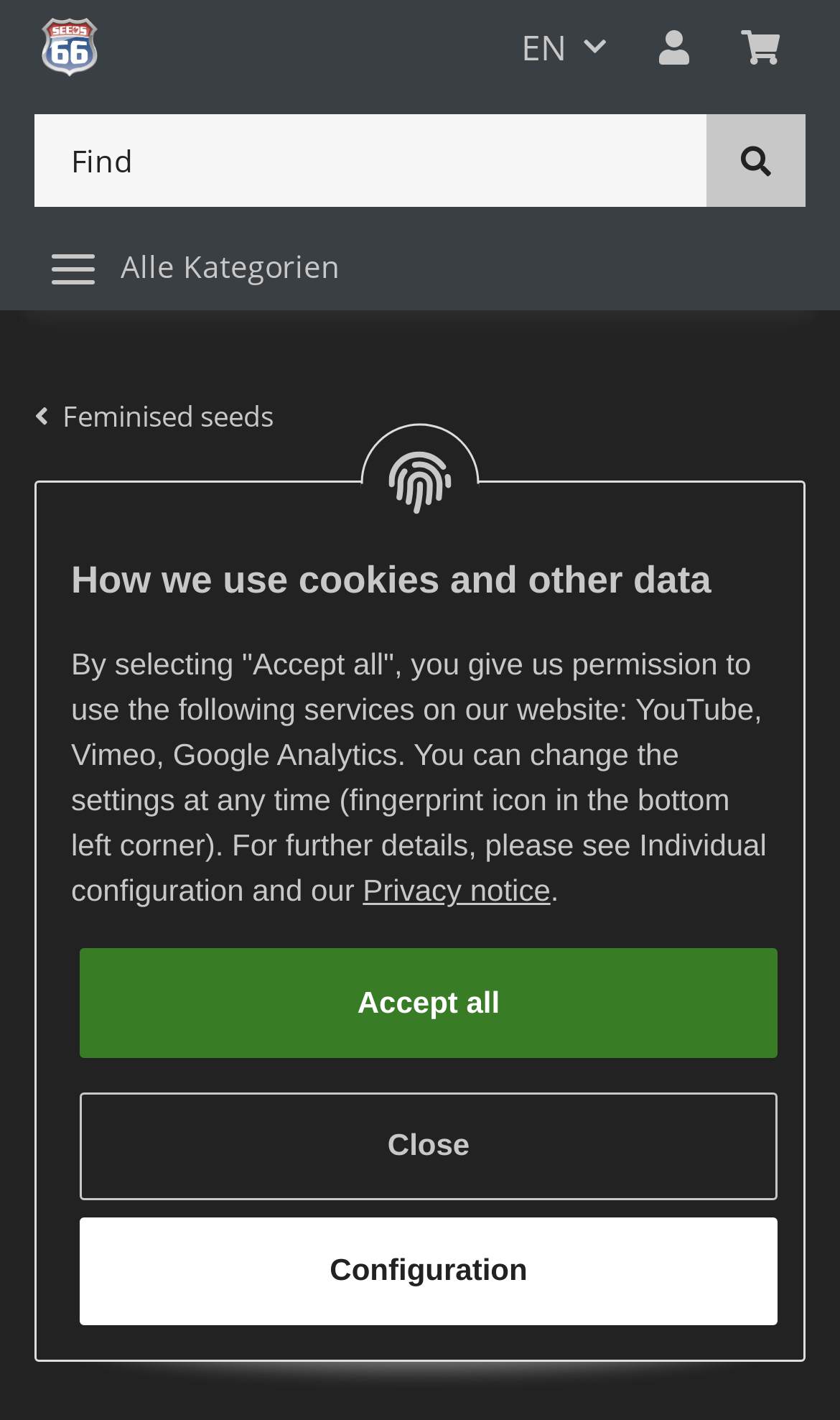Please reply to the following question with a single word or a short phrase:
What is the name of the variety?

Biscotti